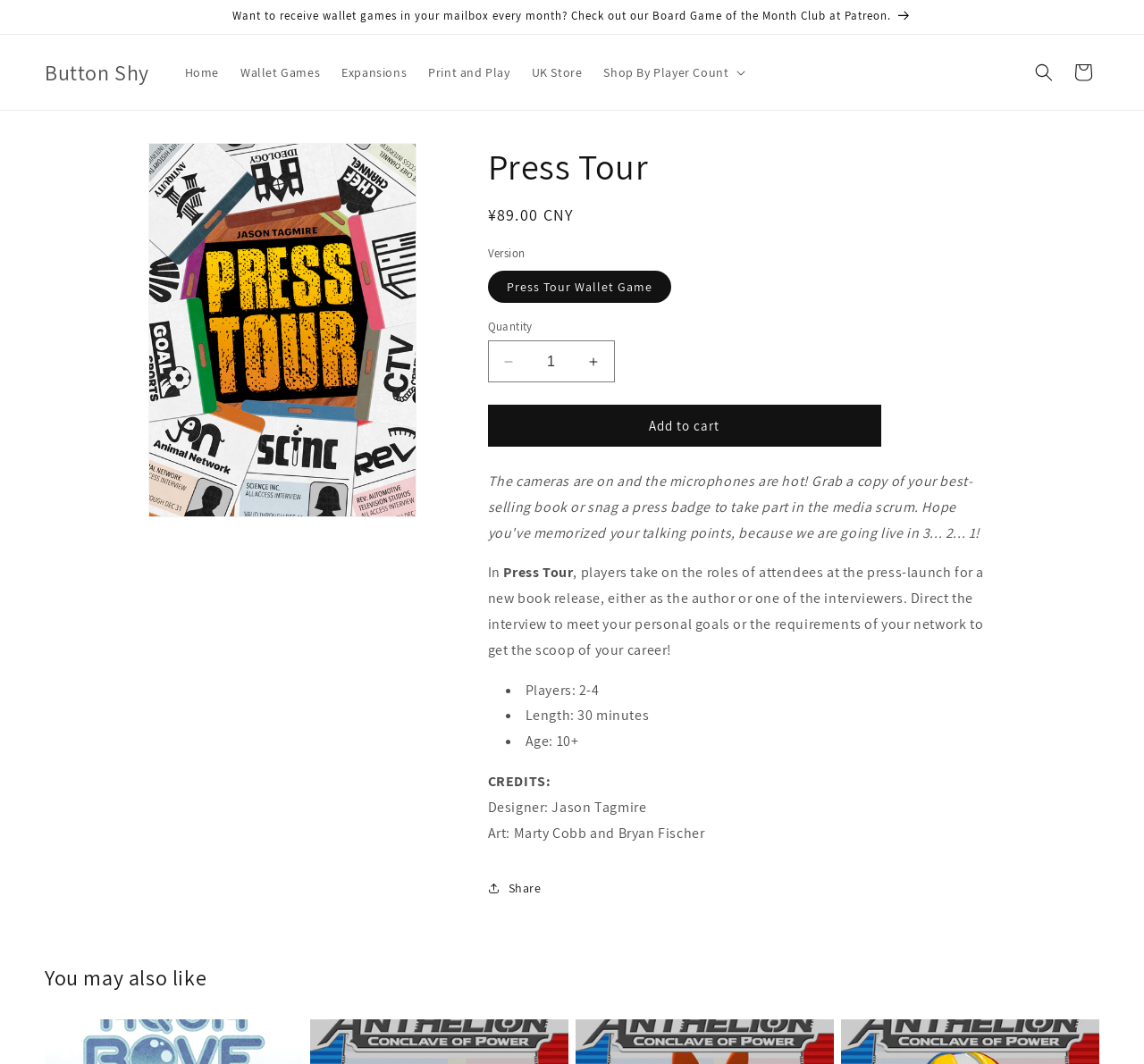Can you specify the bounding box coordinates for the region that should be clicked to fulfill this instruction: "Search for a product".

[0.895, 0.05, 0.93, 0.086]